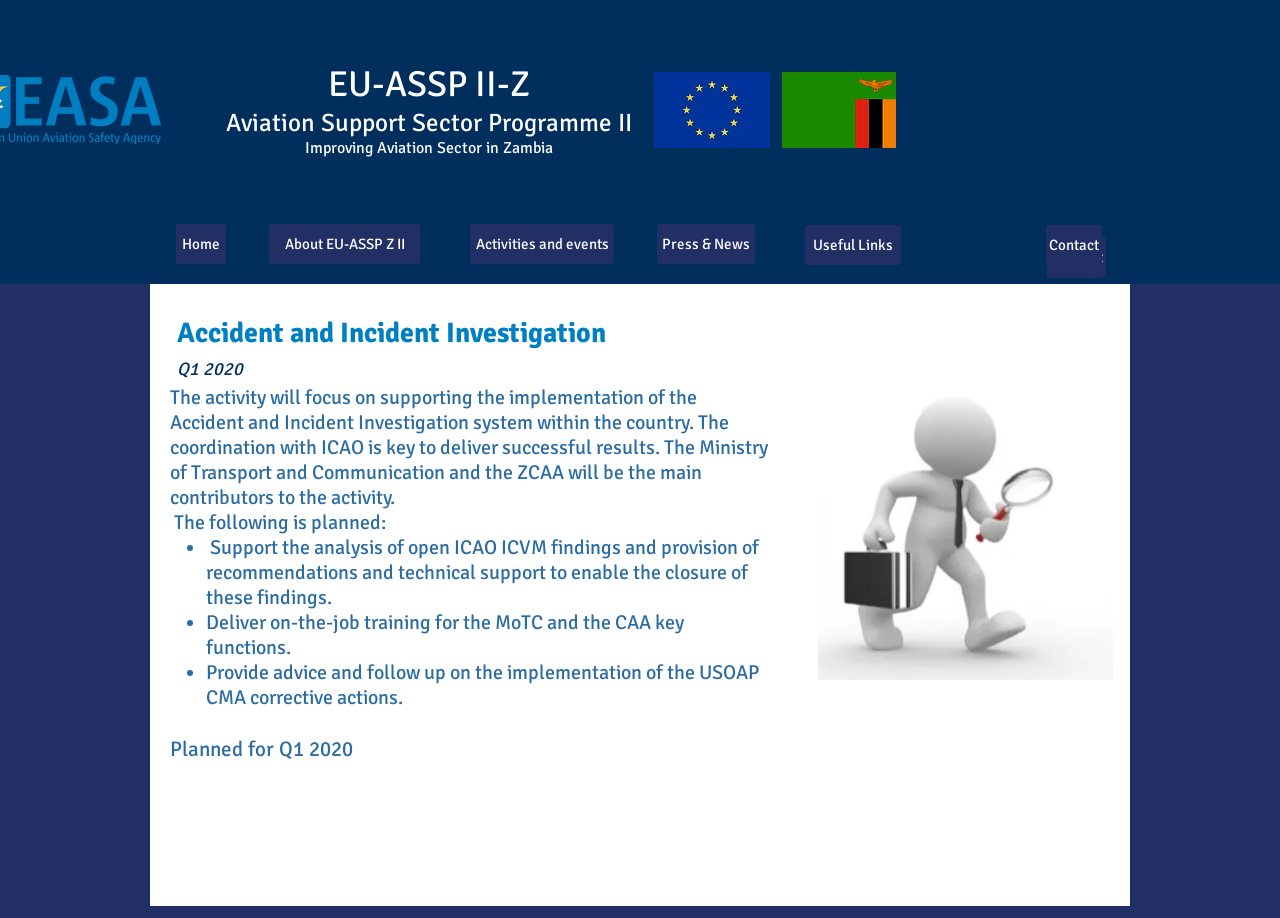Given the description "About EU-ASSP Z II", determine the bounding box of the corresponding UI element.

[0.21, 0.244, 0.328, 0.288]